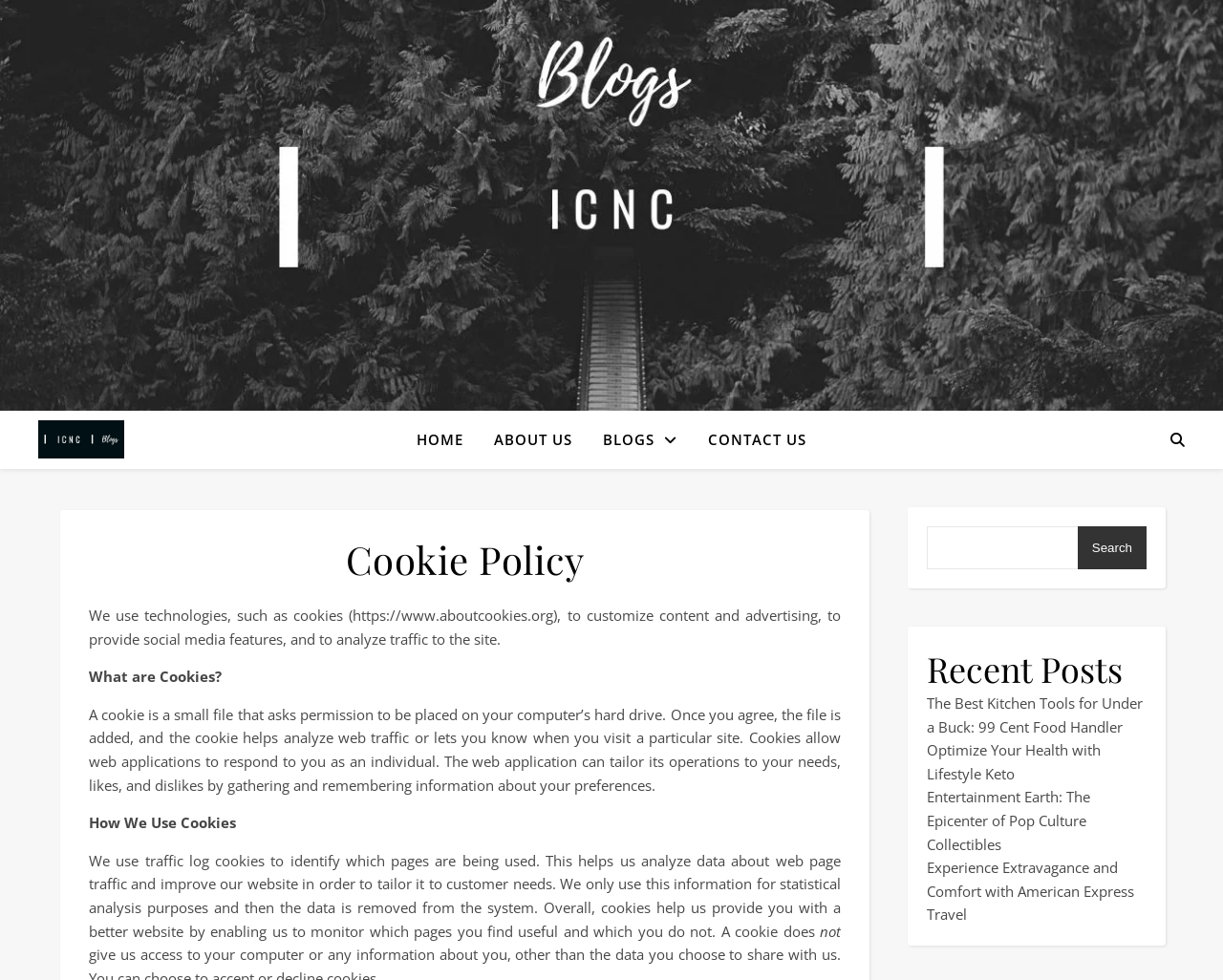Predict the bounding box coordinates of the area that should be clicked to accomplish the following instruction: "Visit the Entertainment Earth page". The bounding box coordinates should consist of four float numbers between 0 and 1, i.e., [left, top, right, bottom].

[0.758, 0.803, 0.891, 0.871]